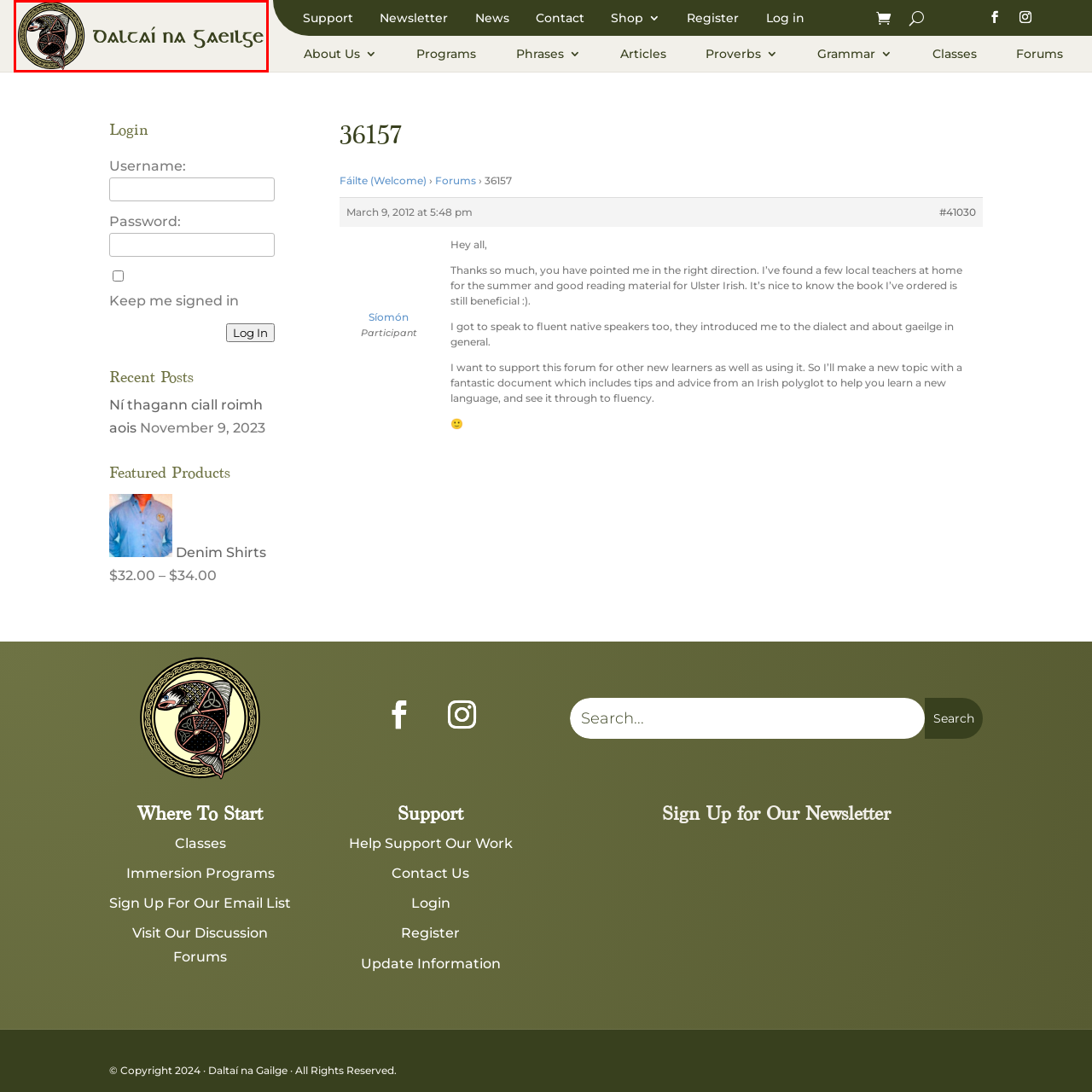Examine the image highlighted by the red boundary, What is the style of the font used for the organization's name? Provide your answer in a single word or phrase.

Flowing